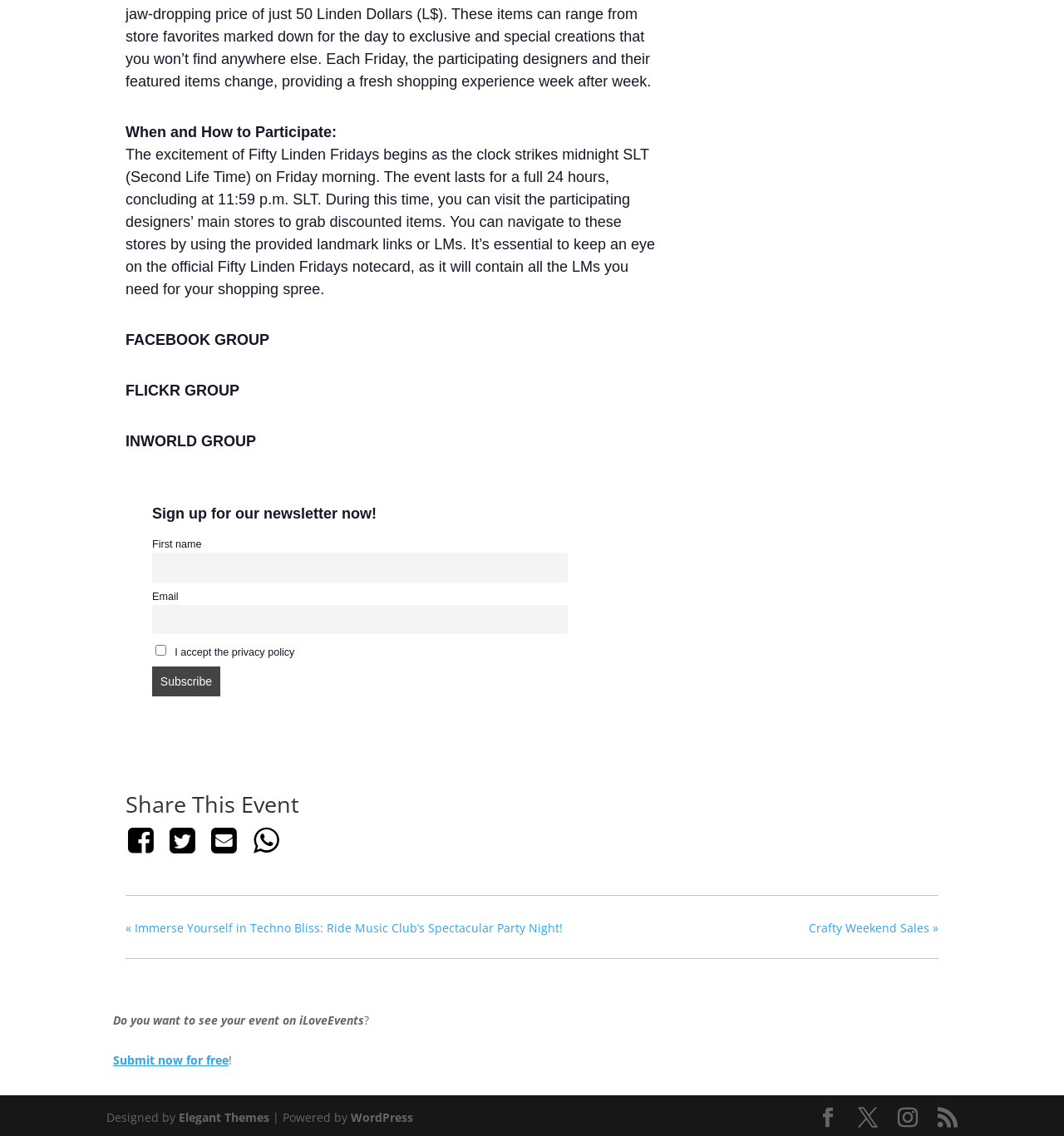Please analyze the image and give a detailed answer to the question:
What is the purpose of the 'Submit now for free' link?

The 'Submit now for free' link is likely used to submit an event to be featured on the iLoveEvents website, as indicated by the text 'Do you want to see your event on iLoveEvents?' and the presence of the link.